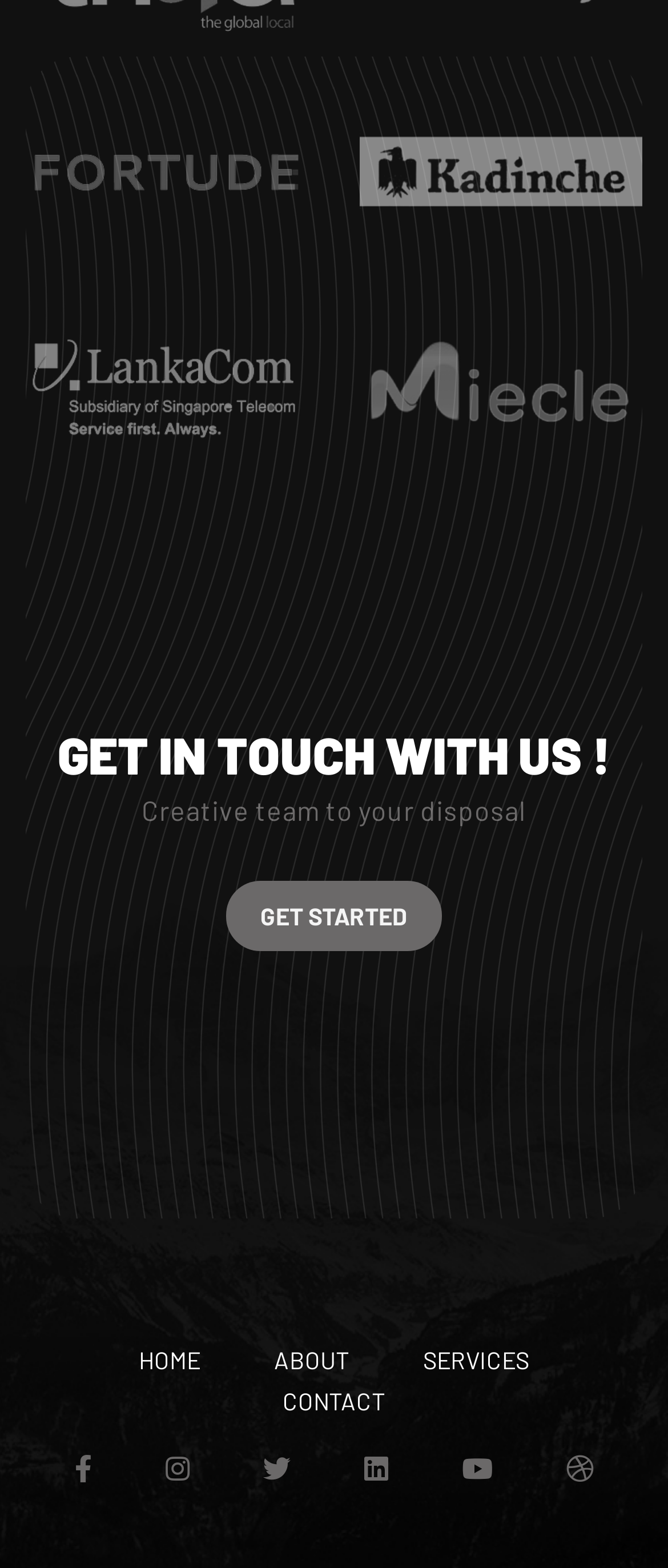What is the theme of the webpage?
Please answer the question with a single word or phrase, referencing the image.

Creative services